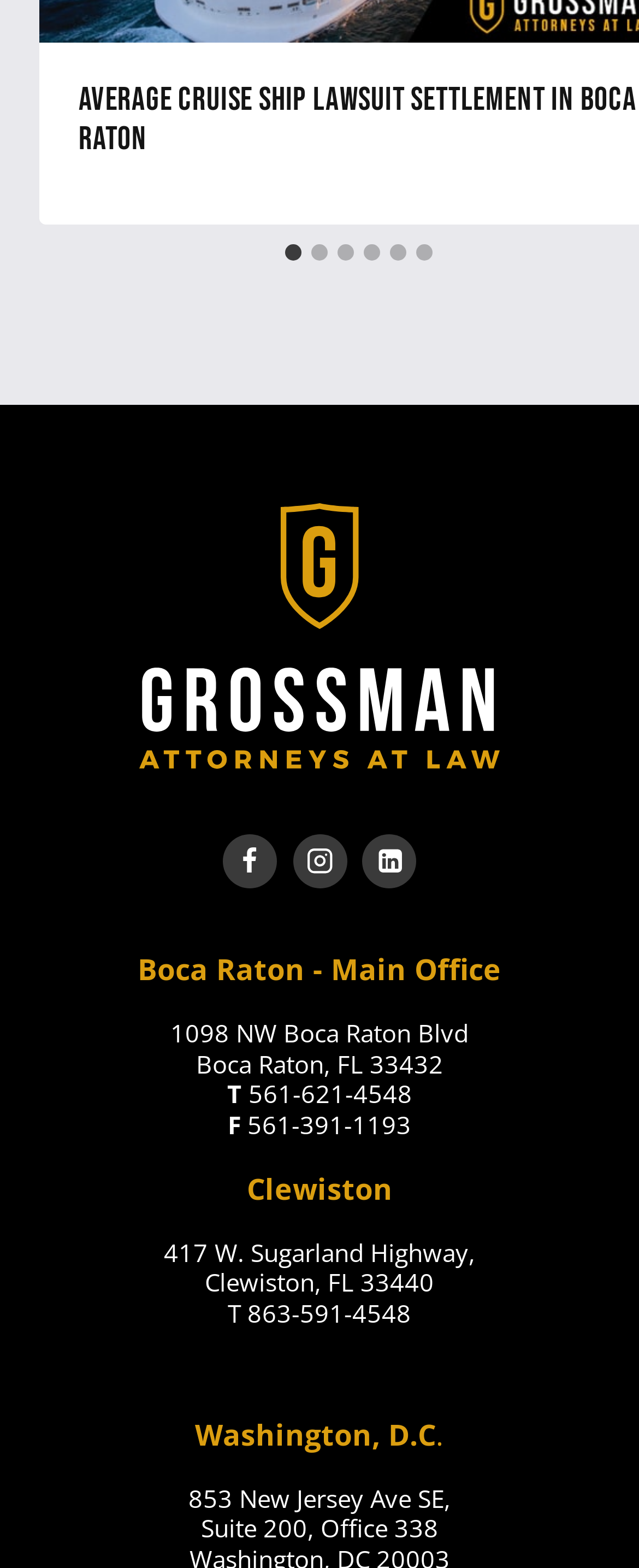Locate the bounding box coordinates of the clickable area to execute the instruction: "Go to slide 2". Provide the coordinates as four float numbers between 0 and 1, represented as [left, top, right, bottom].

[0.487, 0.156, 0.513, 0.167]